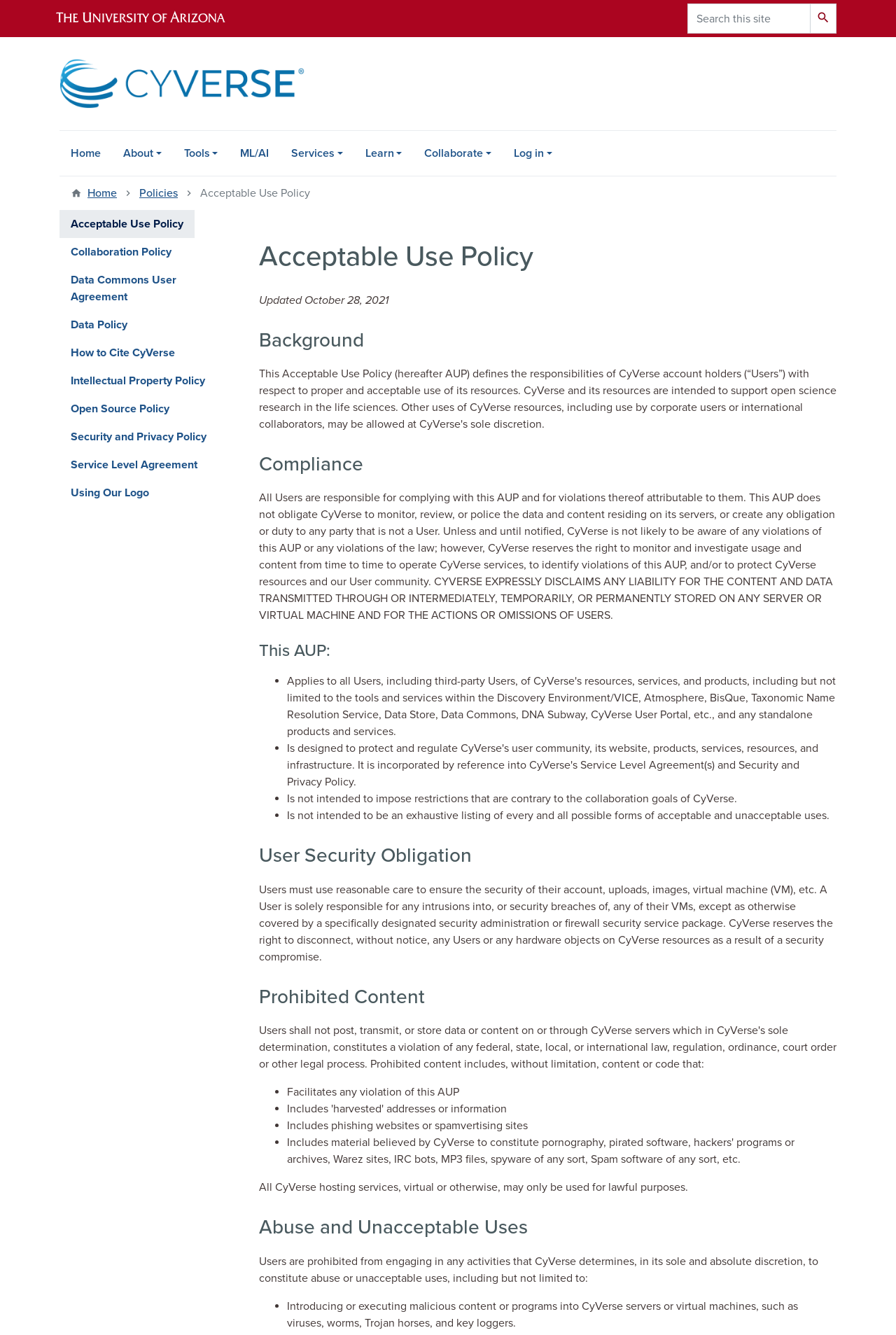Observe the image and answer the following question in detail: What is the date when the Acceptable Use Policy was last updated?

I found the answer by looking at the text below the 'Acceptable Use Policy' heading, which says 'Updated October 28, 2021'.